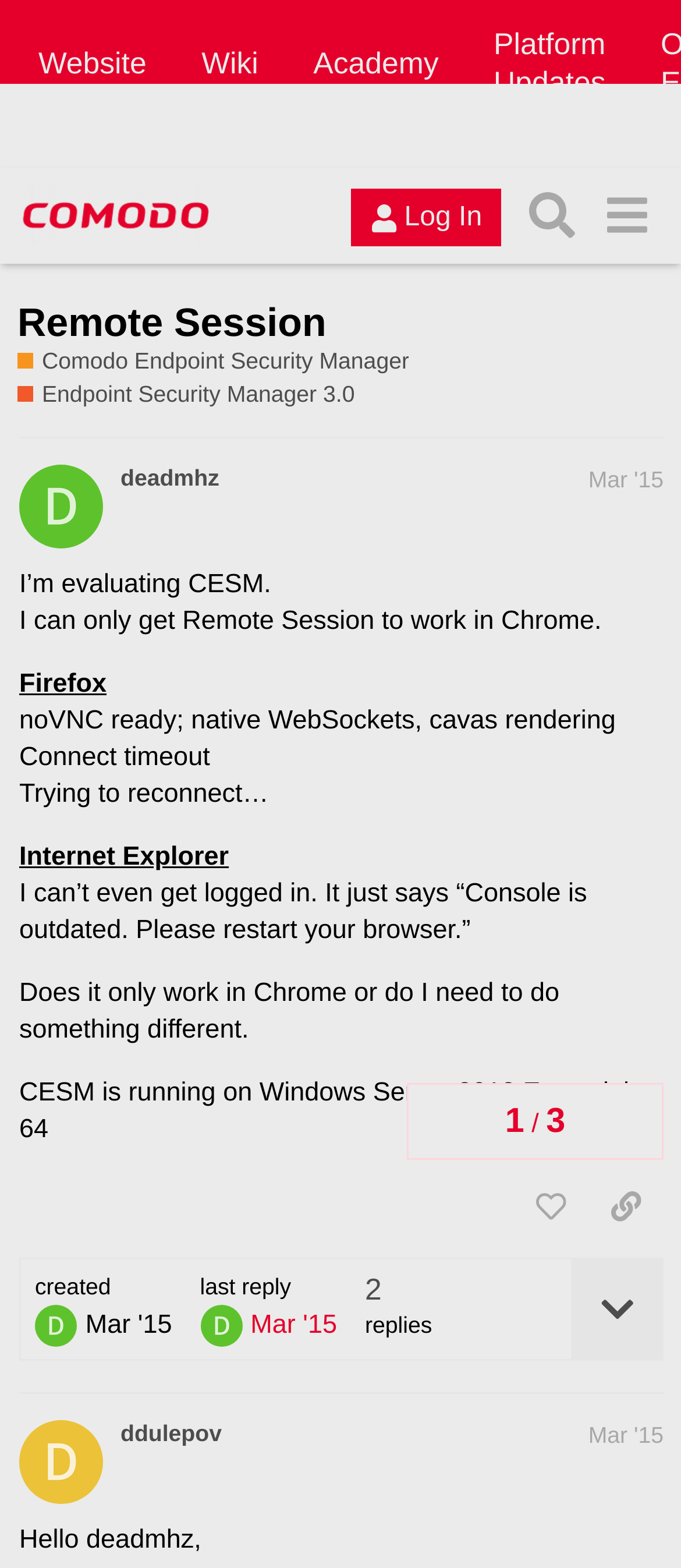What is the topic of the first post?
Observe the image and answer the question with a one-word or short phrase response.

Remote Session